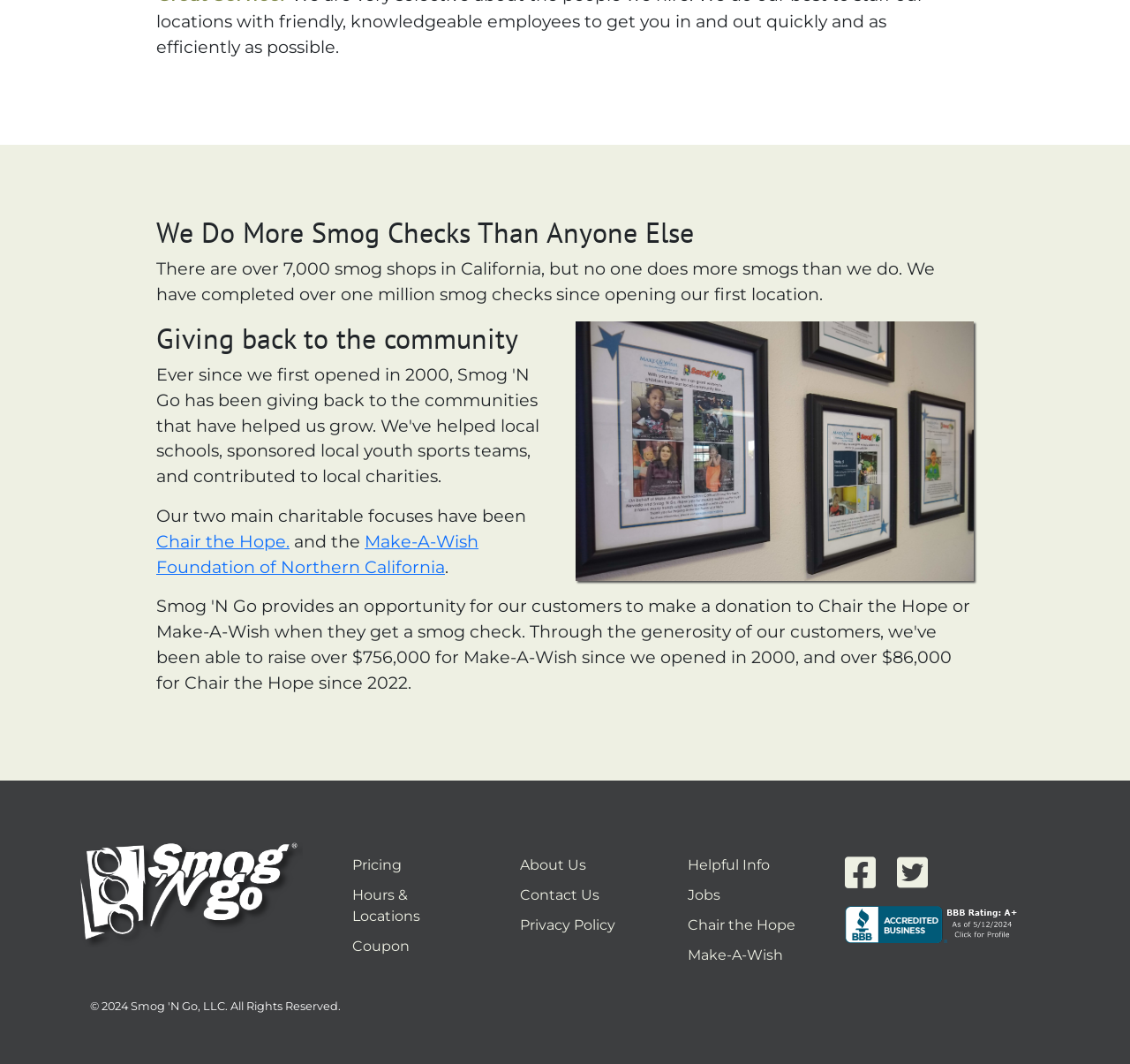Determine the bounding box coordinates of the target area to click to execute the following instruction: "Learn more about 'Chair the Hope'."

[0.138, 0.499, 0.256, 0.519]